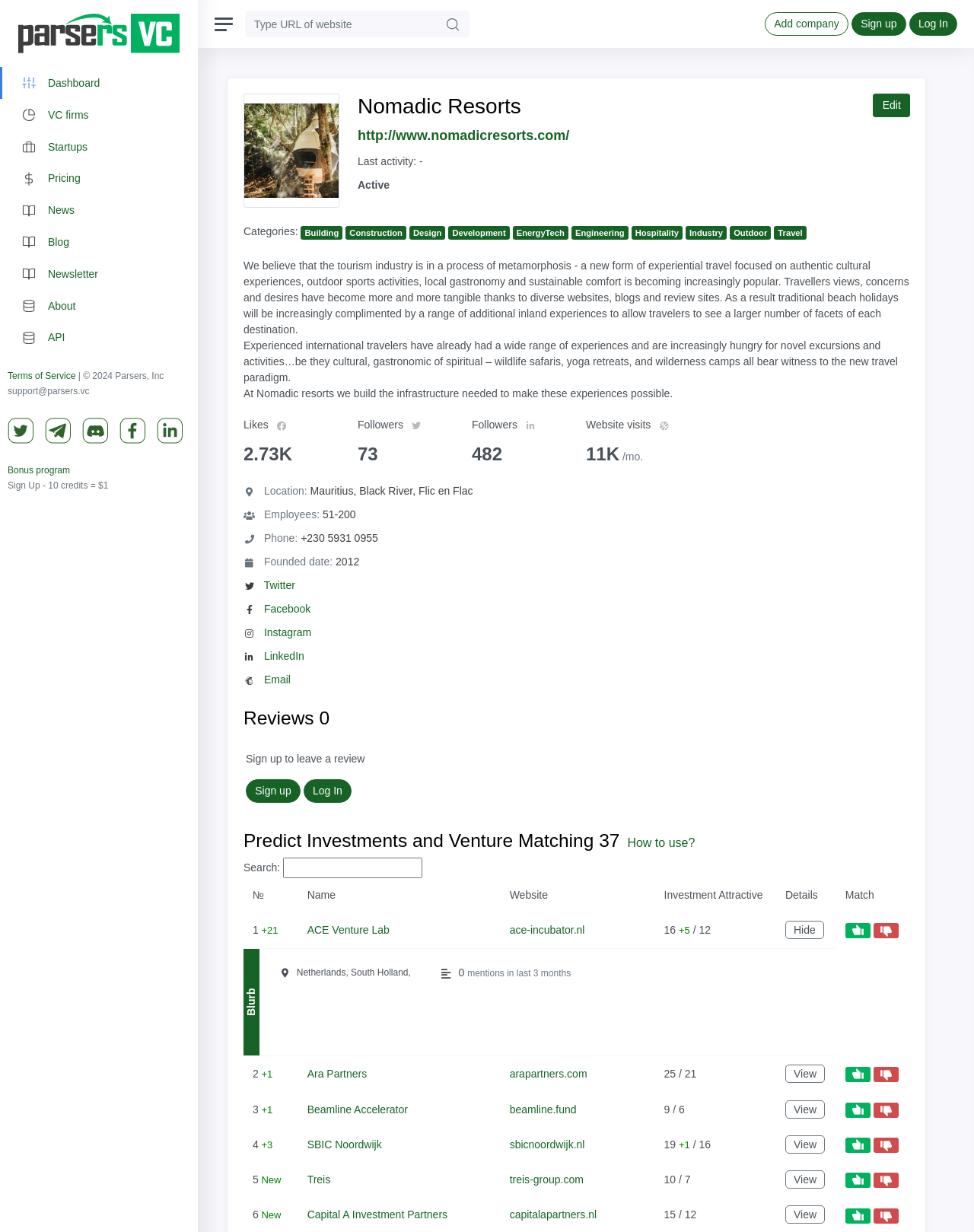Find the bounding box coordinates for the element that must be clicked to complete the instruction: "Edit company information". The coordinates should be four float numbers between 0 and 1, indicated as [left, top, right, bottom].

[0.896, 0.076, 0.934, 0.095]